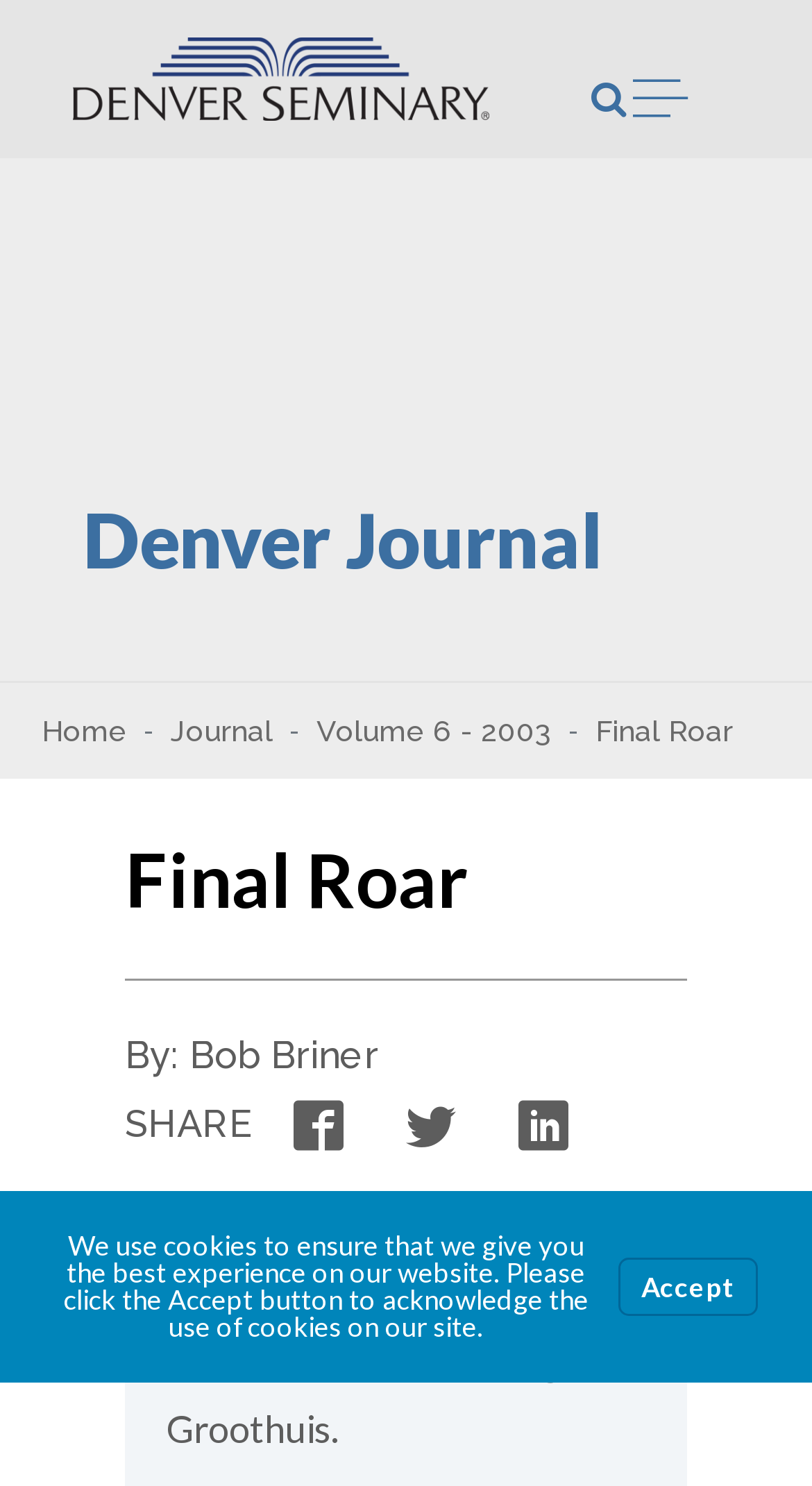By analyzing the image, answer the following question with a detailed response: What are the social media platforms available for sharing?

The social media platforms available for sharing can be found in the section below the breadcrumb navigation, where there are links to Facebook, Twitter, and LinkedIn.